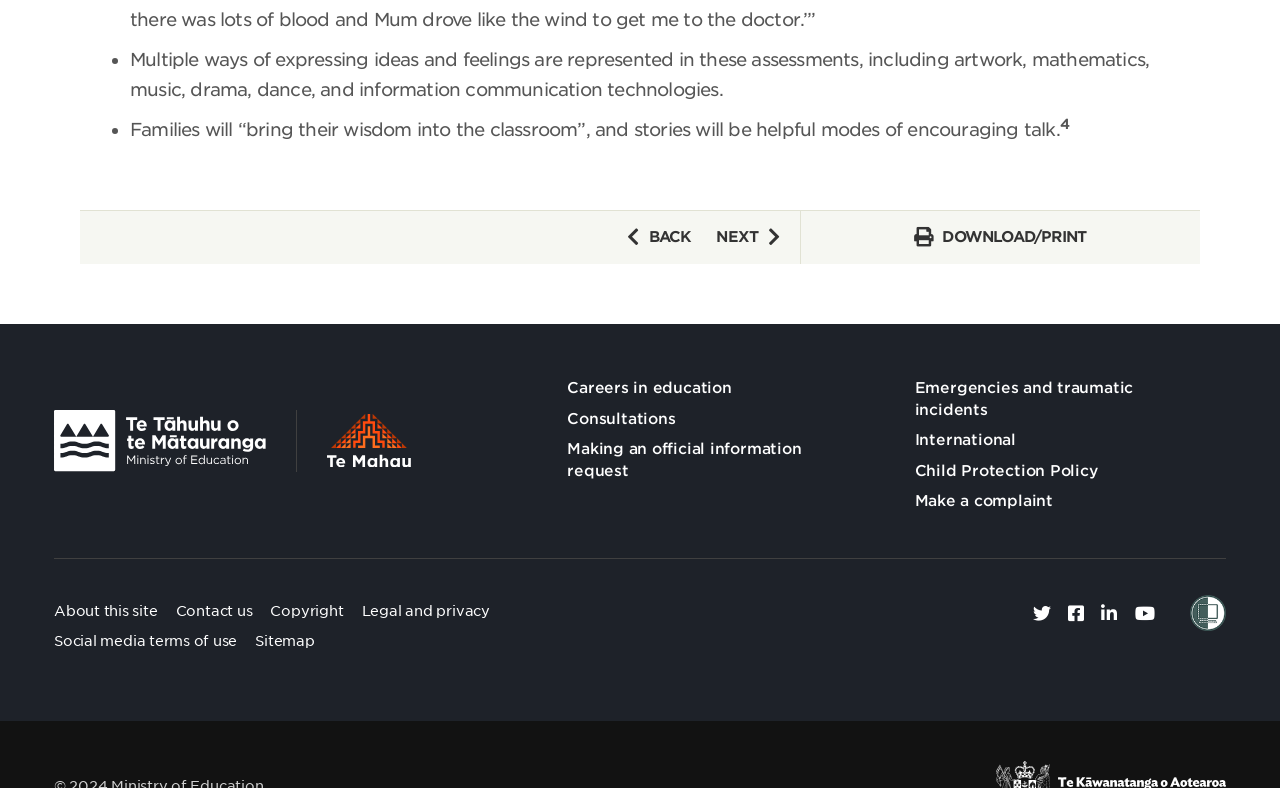How many links are available in the footer section?
Look at the image and answer the question using a single word or phrase.

12